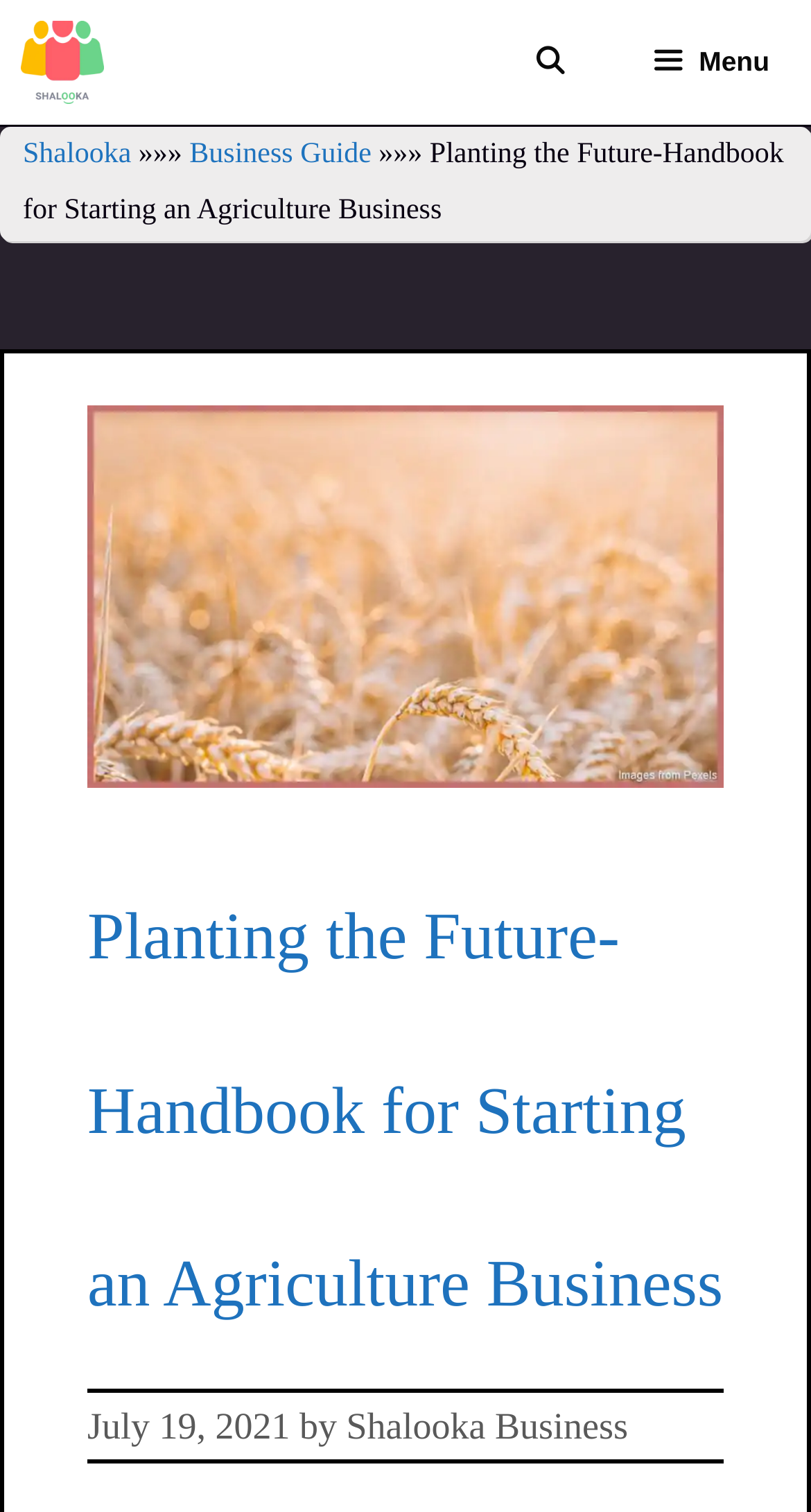What is the purpose of the handbook?
Refer to the image and offer an in-depth and detailed answer to the question.

I found the answer by looking at the title of the webpage, which is 'Planting the Future-Handbook for Starting an Agriculture Business'. The purpose of the handbook is to guide users in starting an agriculture business.